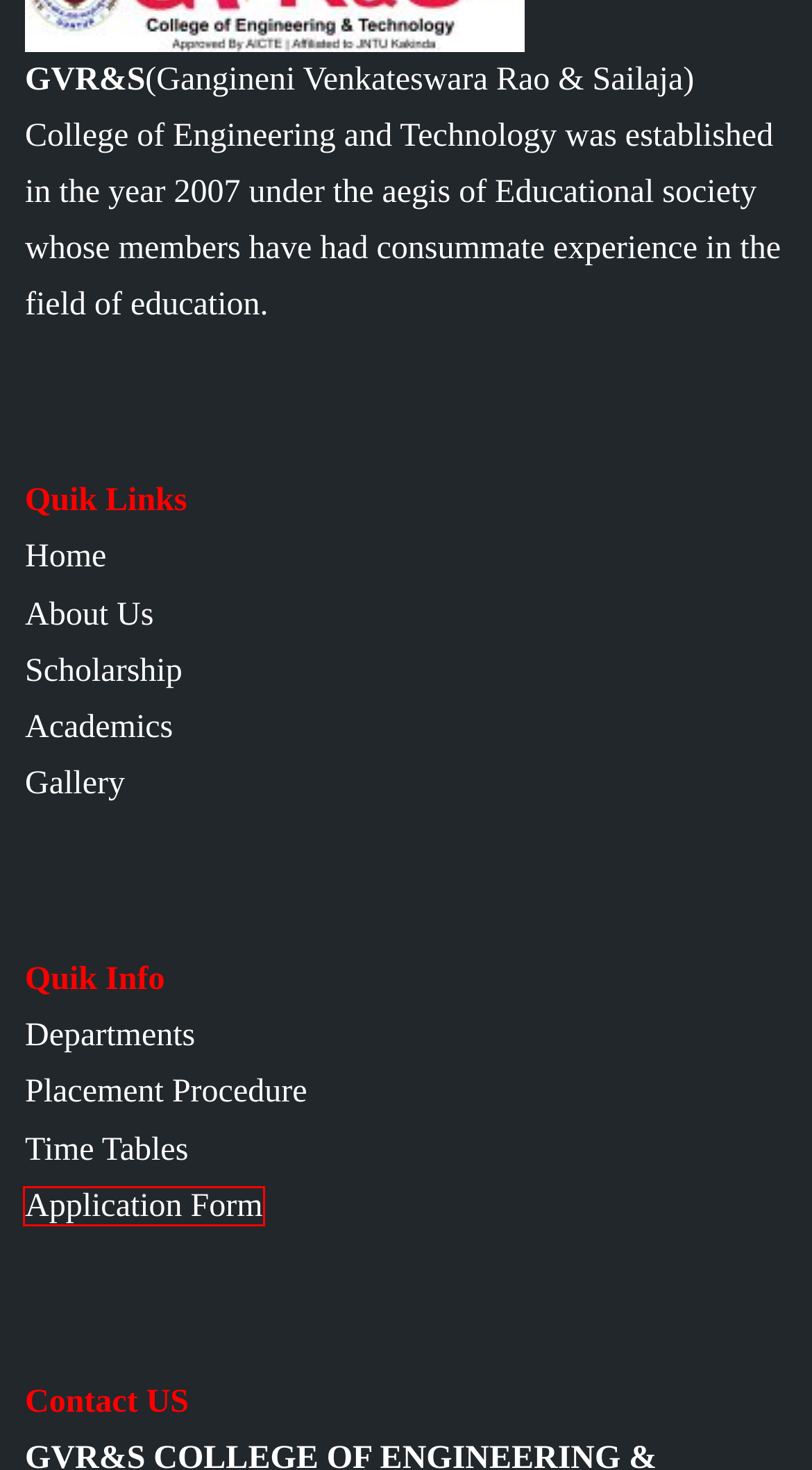Examine the screenshot of a webpage featuring a red bounding box and identify the best matching webpage description for the new page that results from clicking the element within the box. Here are the options:
A. Free Academic WordPress Theme - Logical Themes
B. Placements Procedure – Sri Gangineni Venkateswara Rao & Sailaja Educational Society
C. About GVR&S – Sri Gangineni Venkateswara Rao & Sailaja Educational Society
D. Gallery – Sri Gangineni Venkateswara Rao & Sailaja Educational Society
E. Academics – Sri Gangineni Venkateswara Rao & Sailaja Educational Society
F. Application Form – Sri Gangineni Venkateswara Rao & Sailaja Educational Society
G. Departments – Sri Gangineni Venkateswara Rao & Sailaja Educational Society
H. Scholarship & Awards – Sri Gangineni Venkateswara Rao & Sailaja Educational Society

F